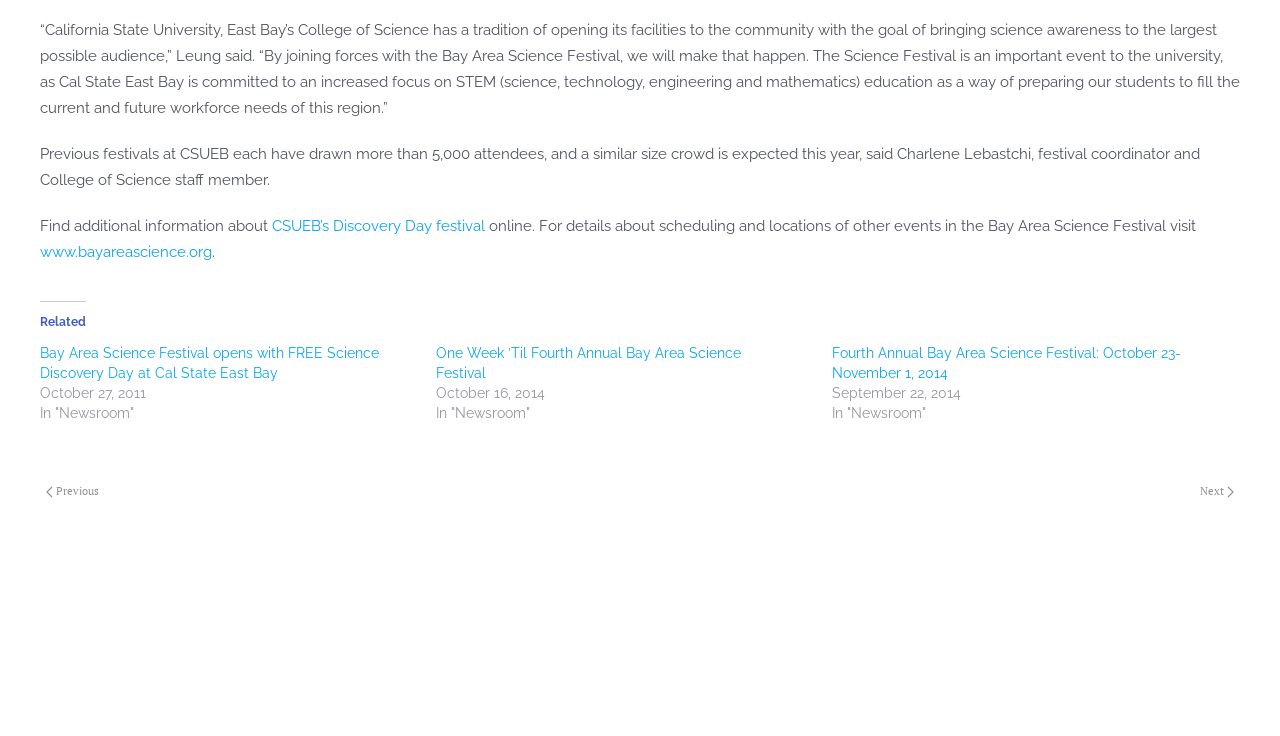Refer to the screenshot and give an in-depth answer to this question: What is the name of the festival organized by California State University, East Bay?

The text mentions that additional information about CSUEB’s Discovery Day festival can be found online, indicating that Discovery Day festival is the name of the festival organized by California State University, East Bay.